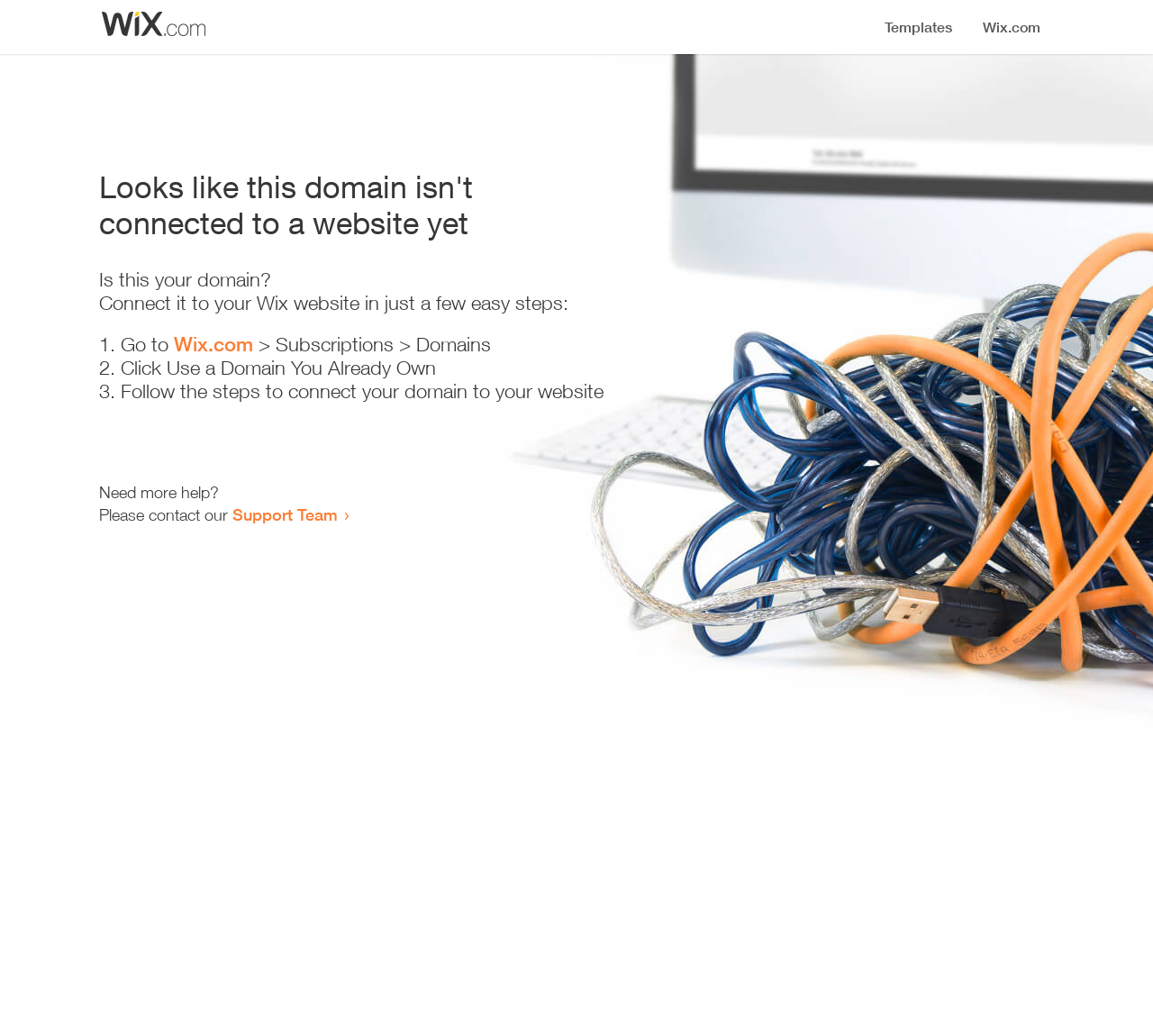Using the provided description: "Support Team", find the bounding box coordinates of the corresponding UI element. The output should be four float numbers between 0 and 1, in the format [left, top, right, bottom].

[0.202, 0.487, 0.293, 0.506]